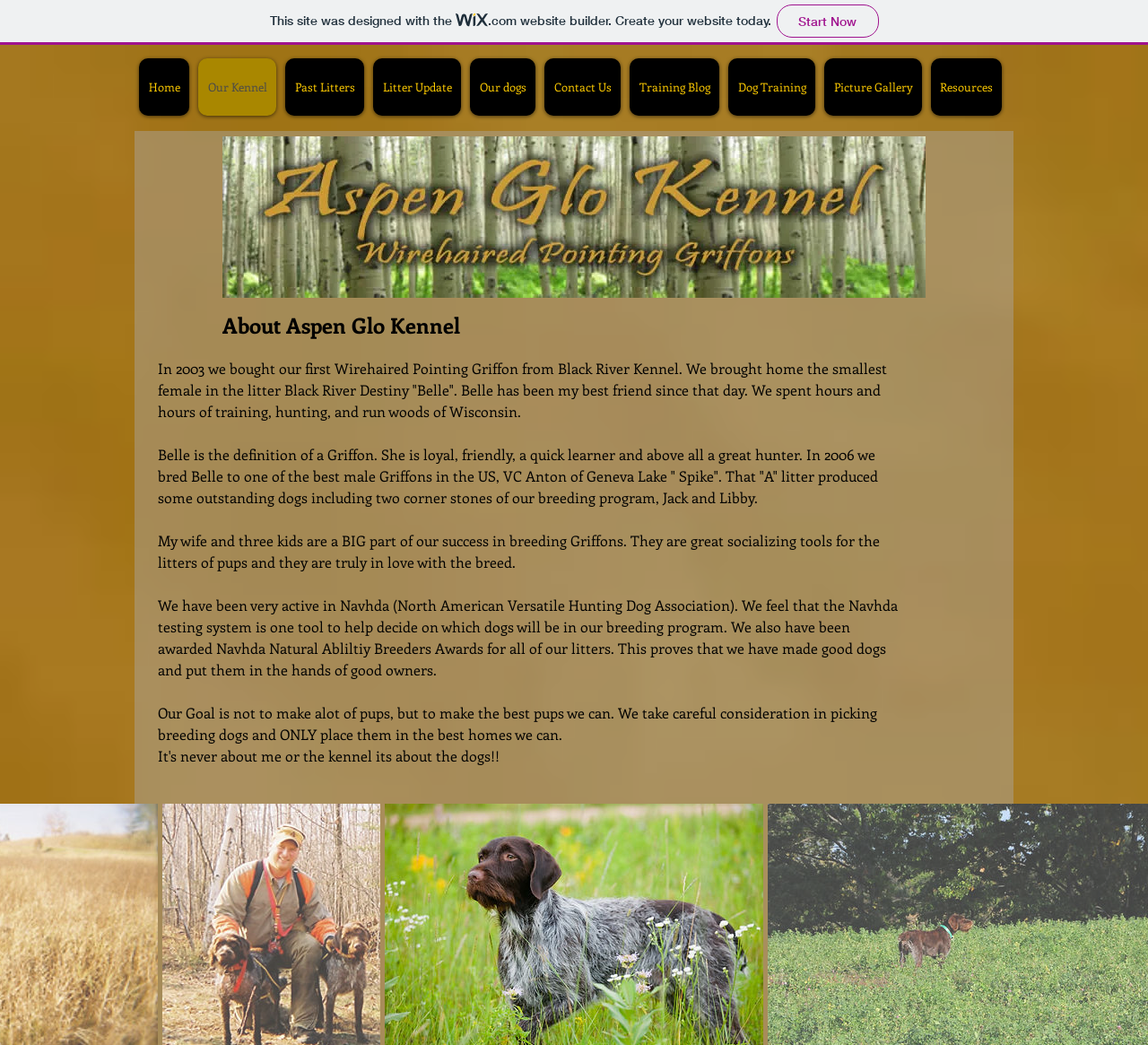Locate the bounding box coordinates of the element that needs to be clicked to carry out the instruction: "Visit the 'Picture Gallery'". The coordinates should be given as four float numbers ranging from 0 to 1, i.e., [left, top, right, bottom].

[0.718, 0.056, 0.803, 0.111]